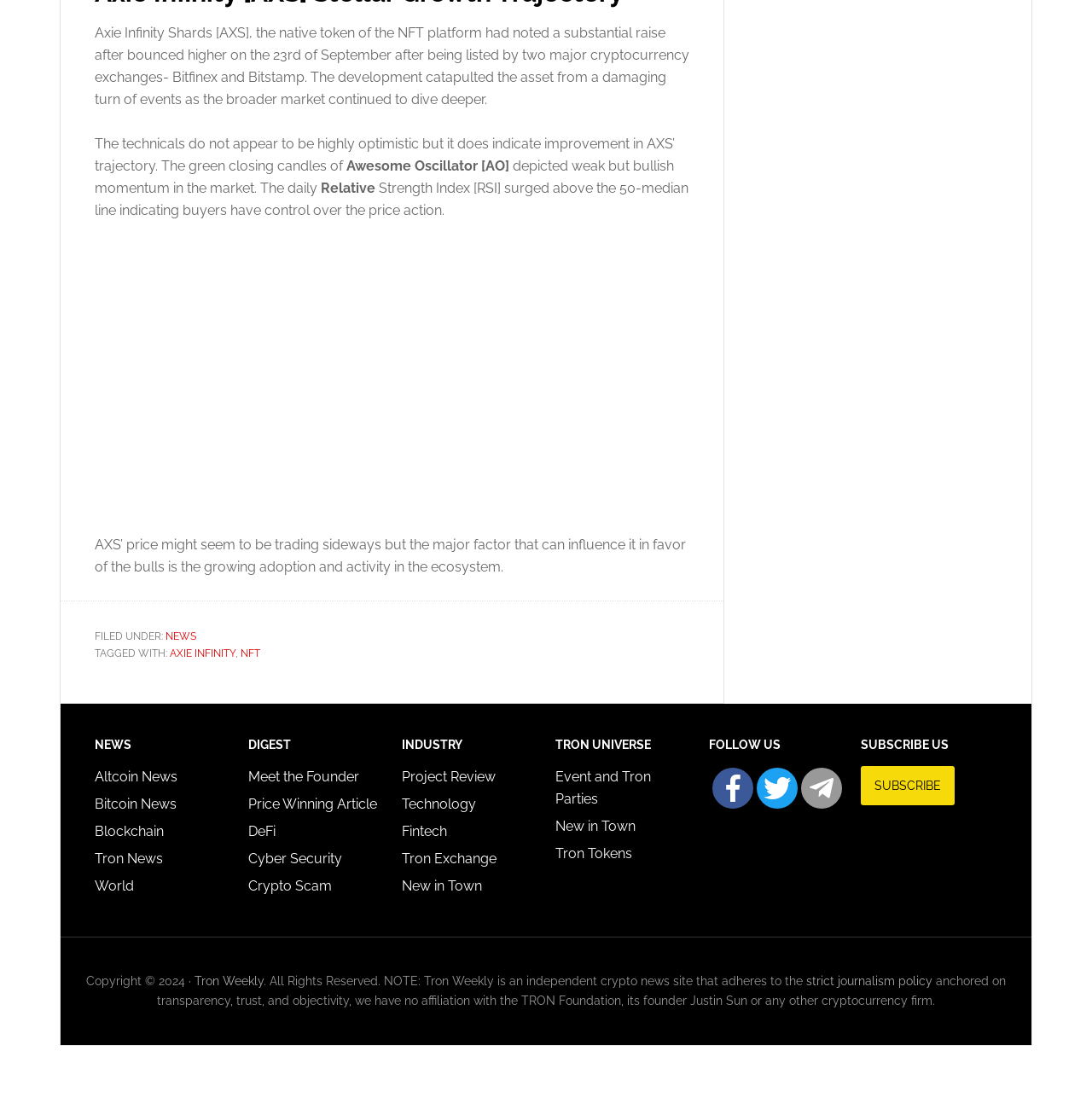Provide the bounding box coordinates for the area that should be clicked to complete the instruction: "Read the article tagged with 'AXIE INFINITY'".

[0.155, 0.59, 0.216, 0.601]